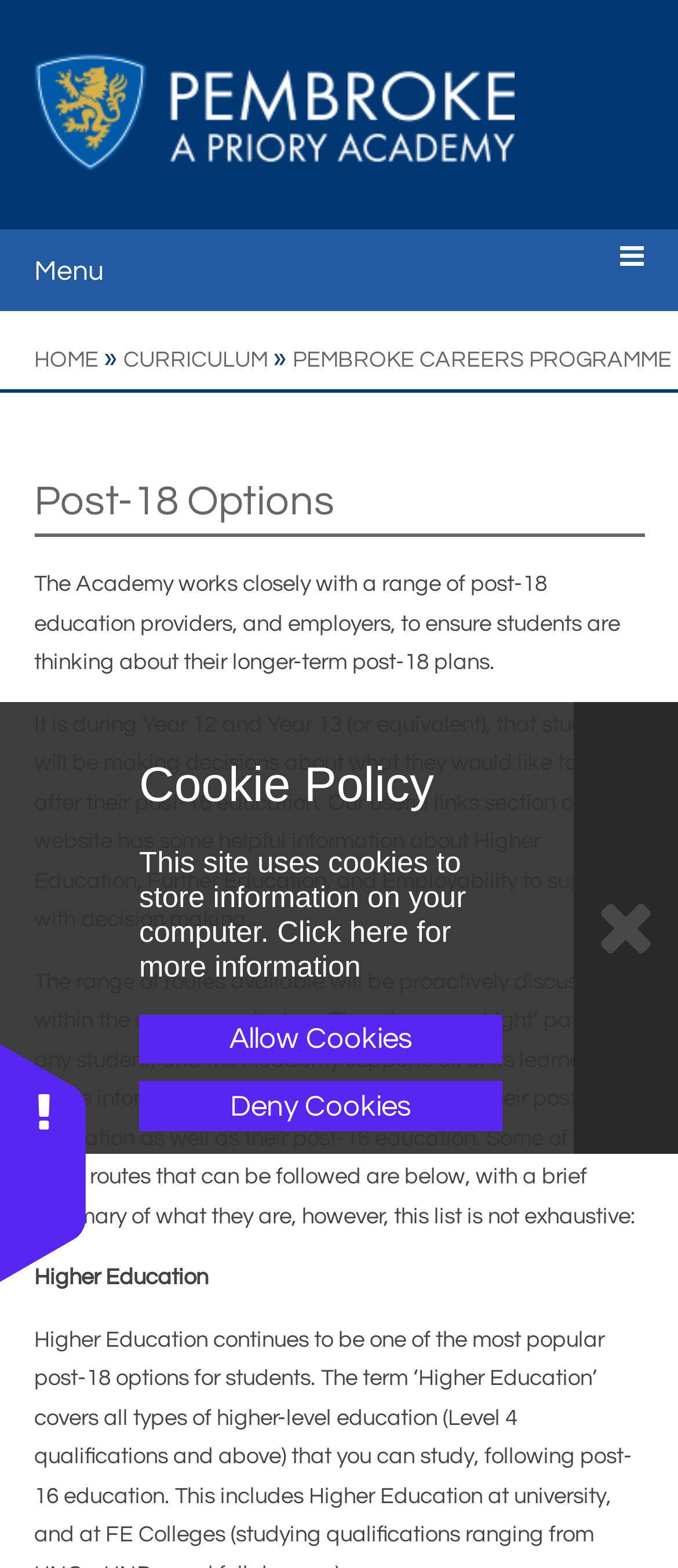Locate the bounding box coordinates of the element that should be clicked to execute the following instruction: "Visit 'Le Droit Humain Mexico'".

None